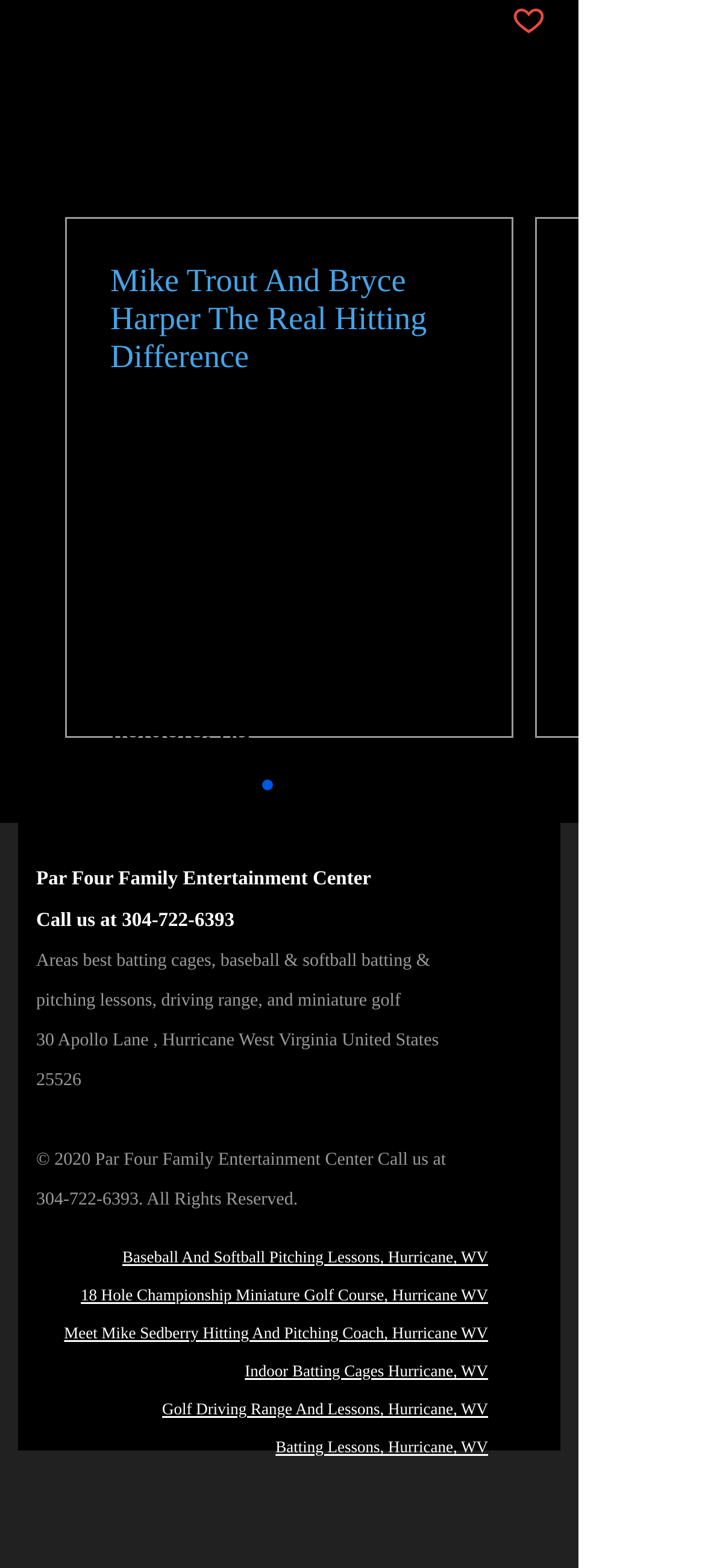Can you look at the image and give a comprehensive answer to the question:
What is the name of the entertainment center?

I found the answer by looking at the StaticText element with the text 'Par Four Family Entertainment Center' at coordinates [0.051, 0.554, 0.527, 0.567]. This text is likely to be the name of the entertainment center.